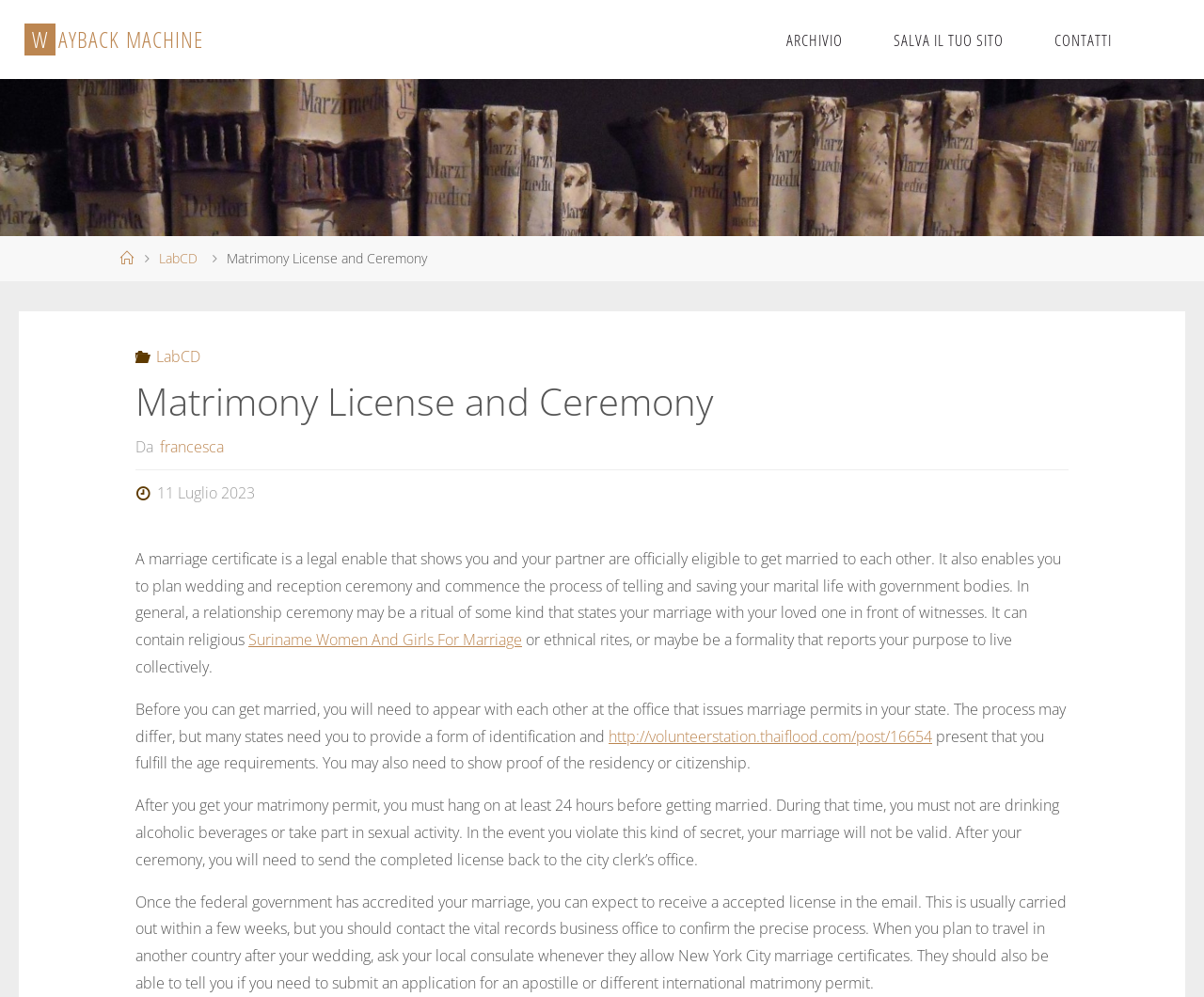What is the purpose of a marriage certificate?
Give a thorough and detailed response to the question.

According to the webpage, a marriage certificate is a legal document that shows you and your partner are officially eligible to get married to each other. It also enables you to plan wedding and reception ceremony and commence the process of telling and saving your marital life with government bodies.